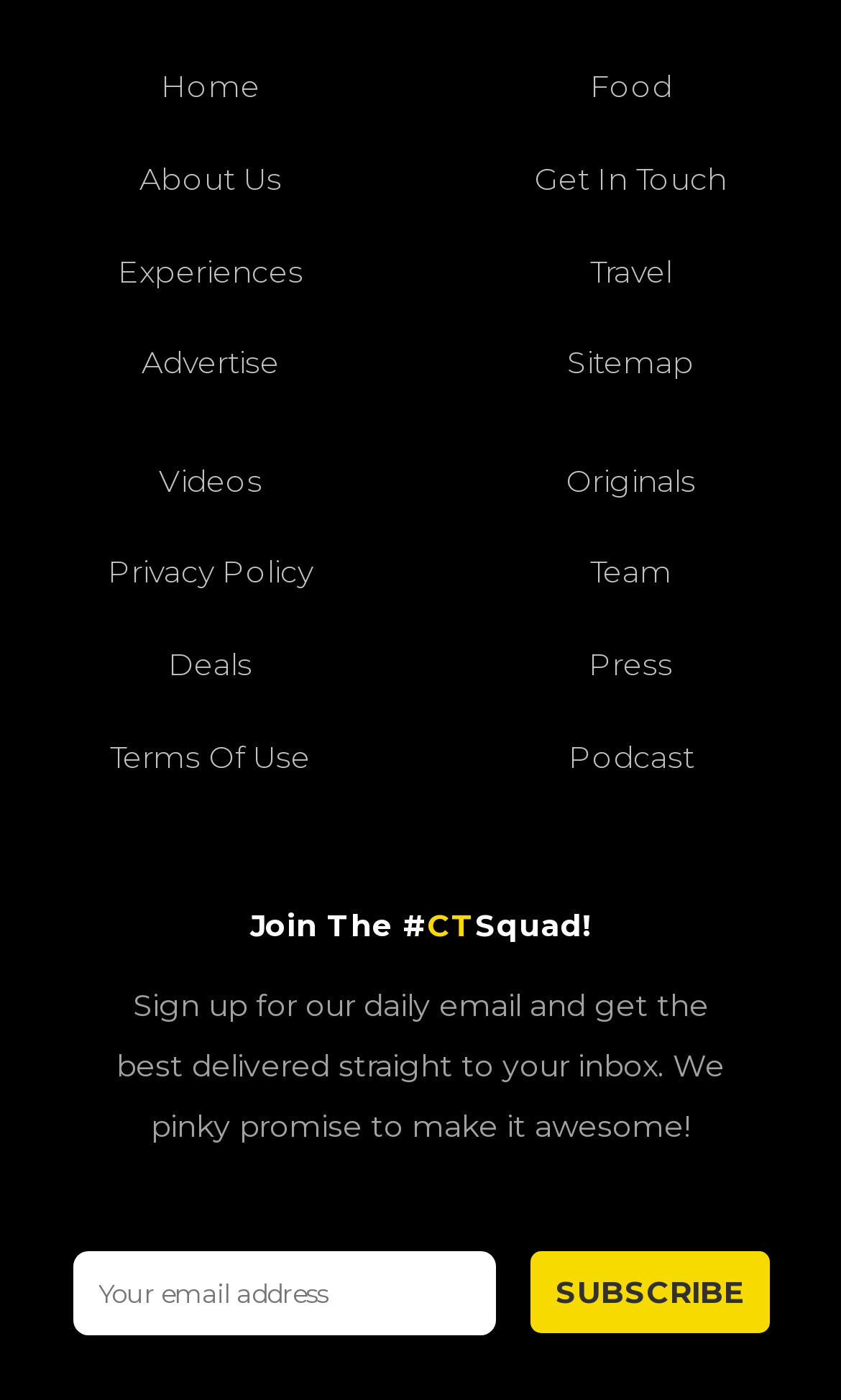Please specify the bounding box coordinates for the clickable region that will help you carry out the instruction: "Click on the Home link".

[0.191, 0.048, 0.309, 0.076]